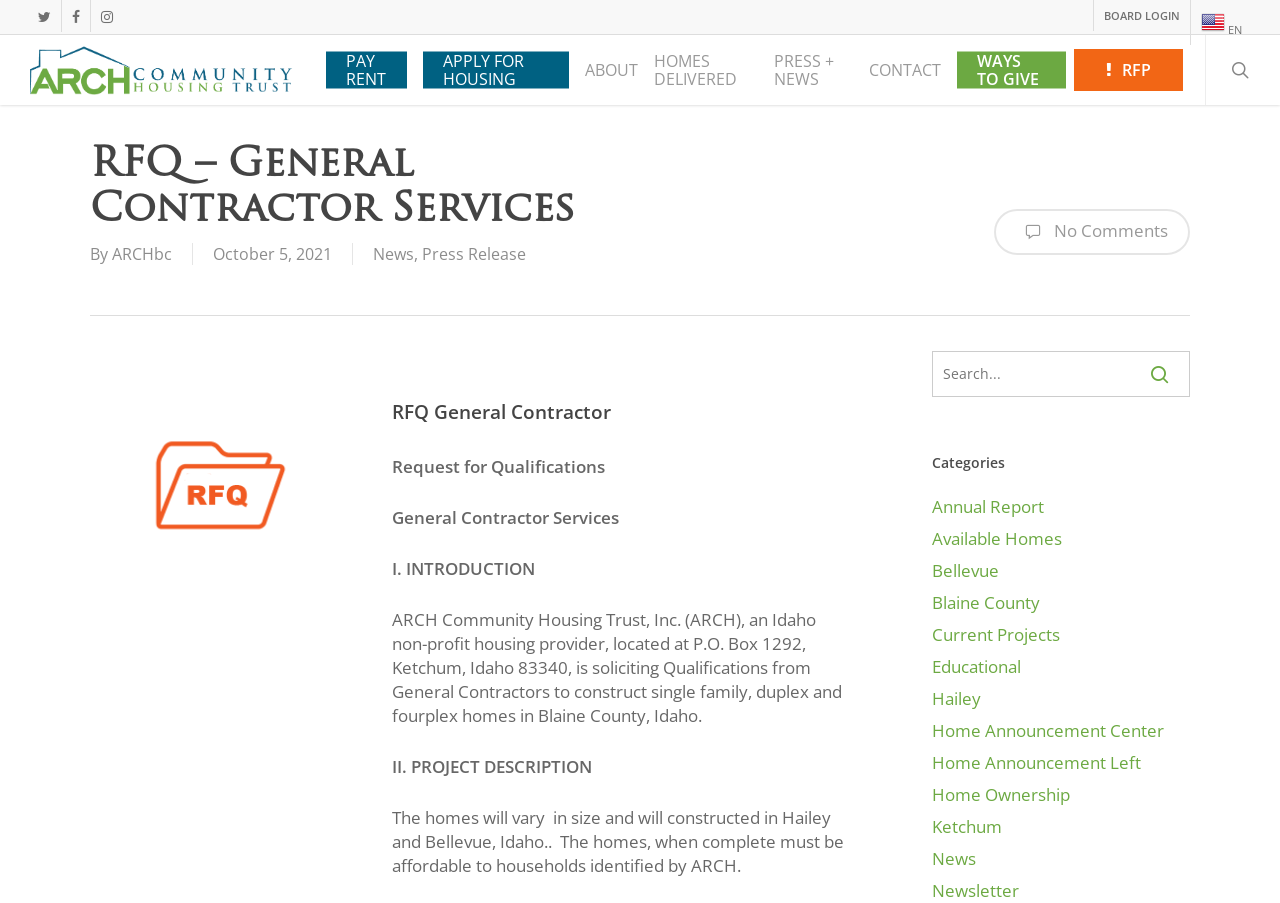Identify the main heading from the webpage and provide its text content.

RFQ – General Contractor Services